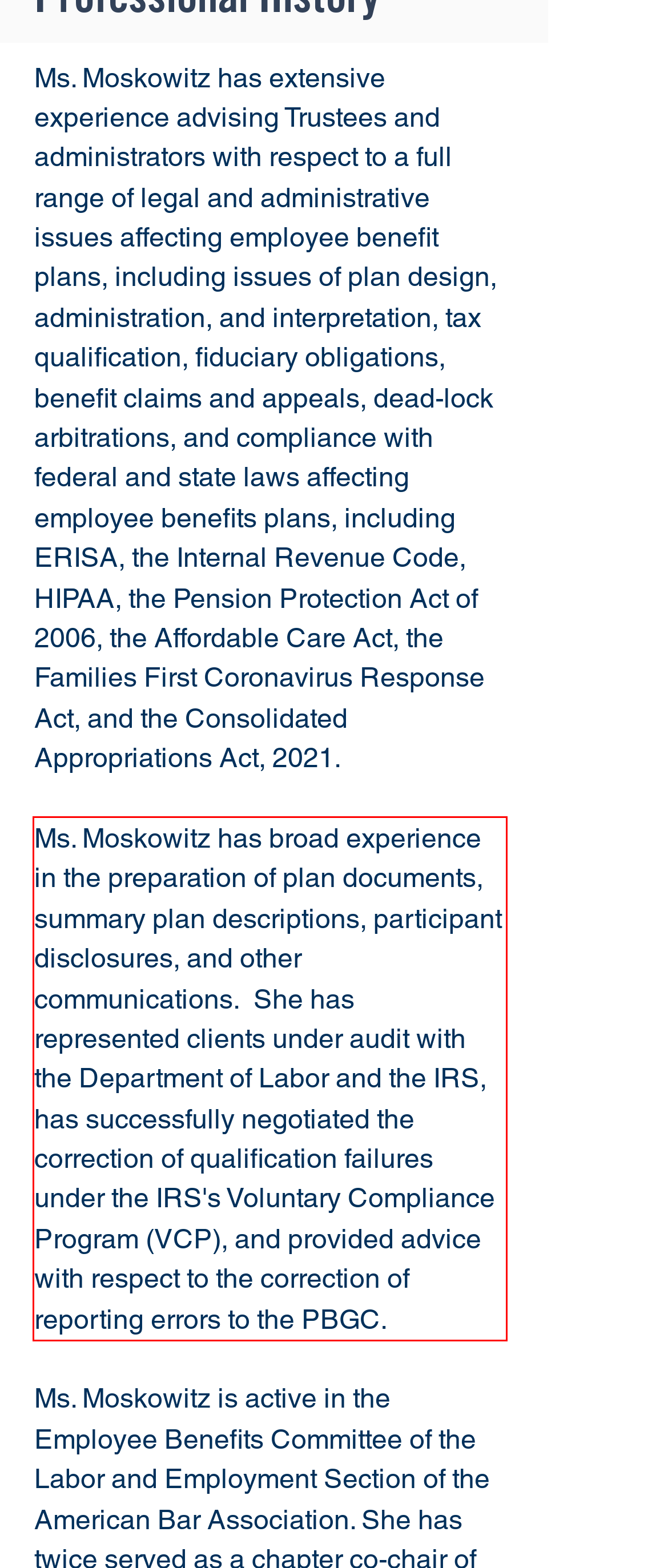Locate the red bounding box in the provided webpage screenshot and use OCR to determine the text content inside it.

Ms. Moskowitz has broad experience in the preparation of plan documents, summary plan descriptions, participant disclosures, and other communications. She has represented clients under audit with the Department of Labor and the IRS, has successfully negotiated the correction of qualification failures under the IRS's Voluntary Compliance Program (VCP), and provided advice with respect to the correction of reporting errors to the PBGC.